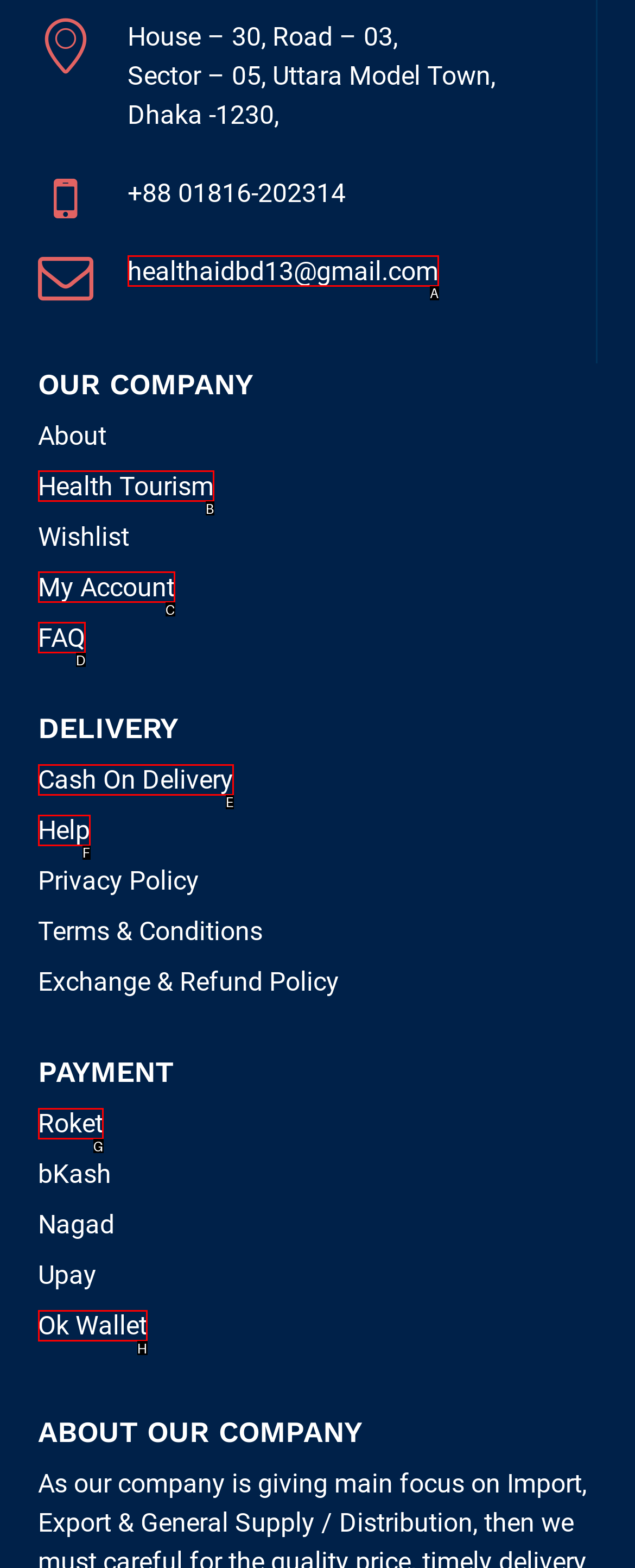Decide which letter you need to select to fulfill the task: Learn about health tourism
Answer with the letter that matches the correct option directly.

B